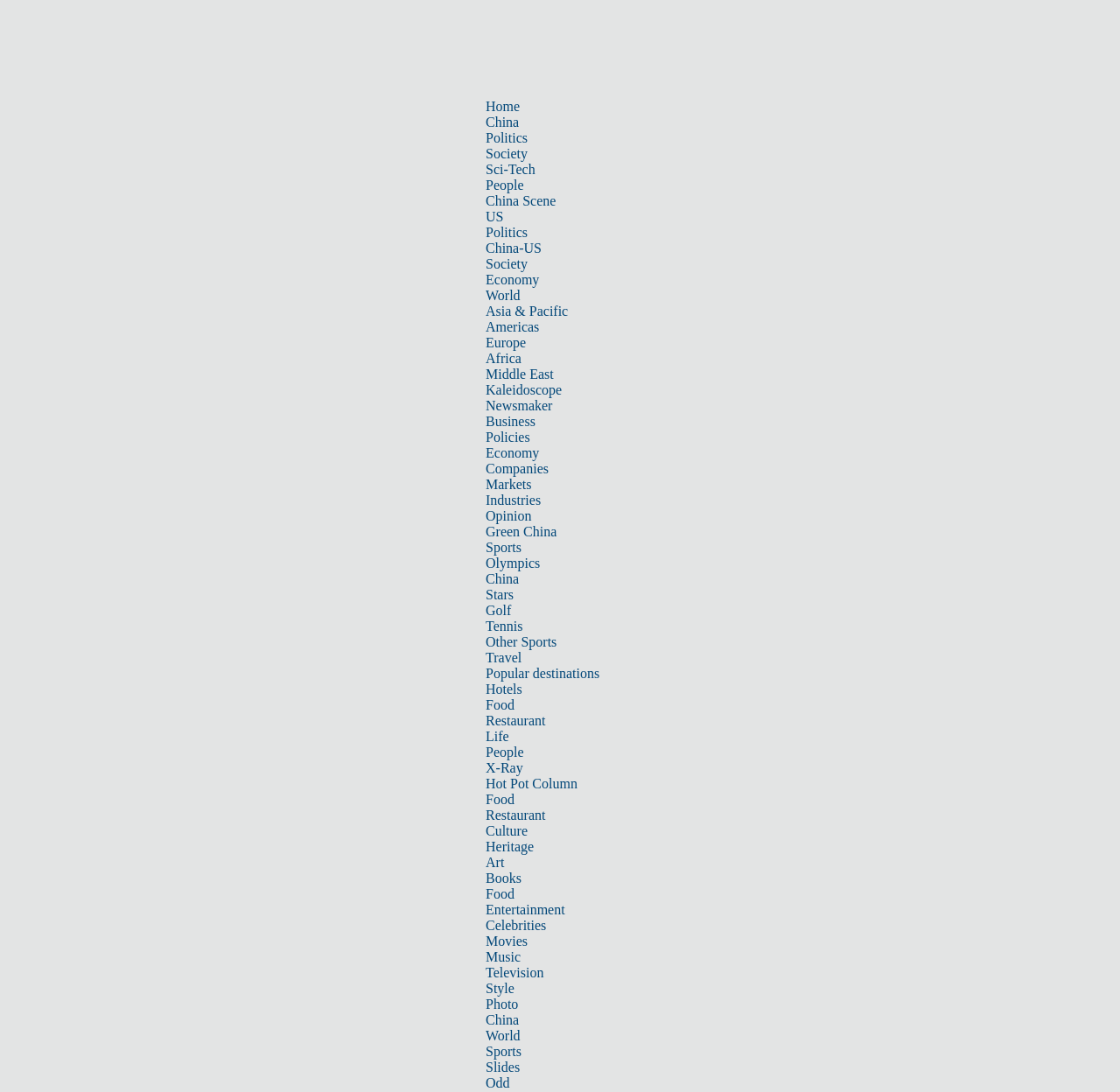Identify the bounding box coordinates for the UI element described as: "Popular destinations". The coordinates should be provided as four floats between 0 and 1: [left, top, right, bottom].

[0.434, 0.61, 0.535, 0.623]